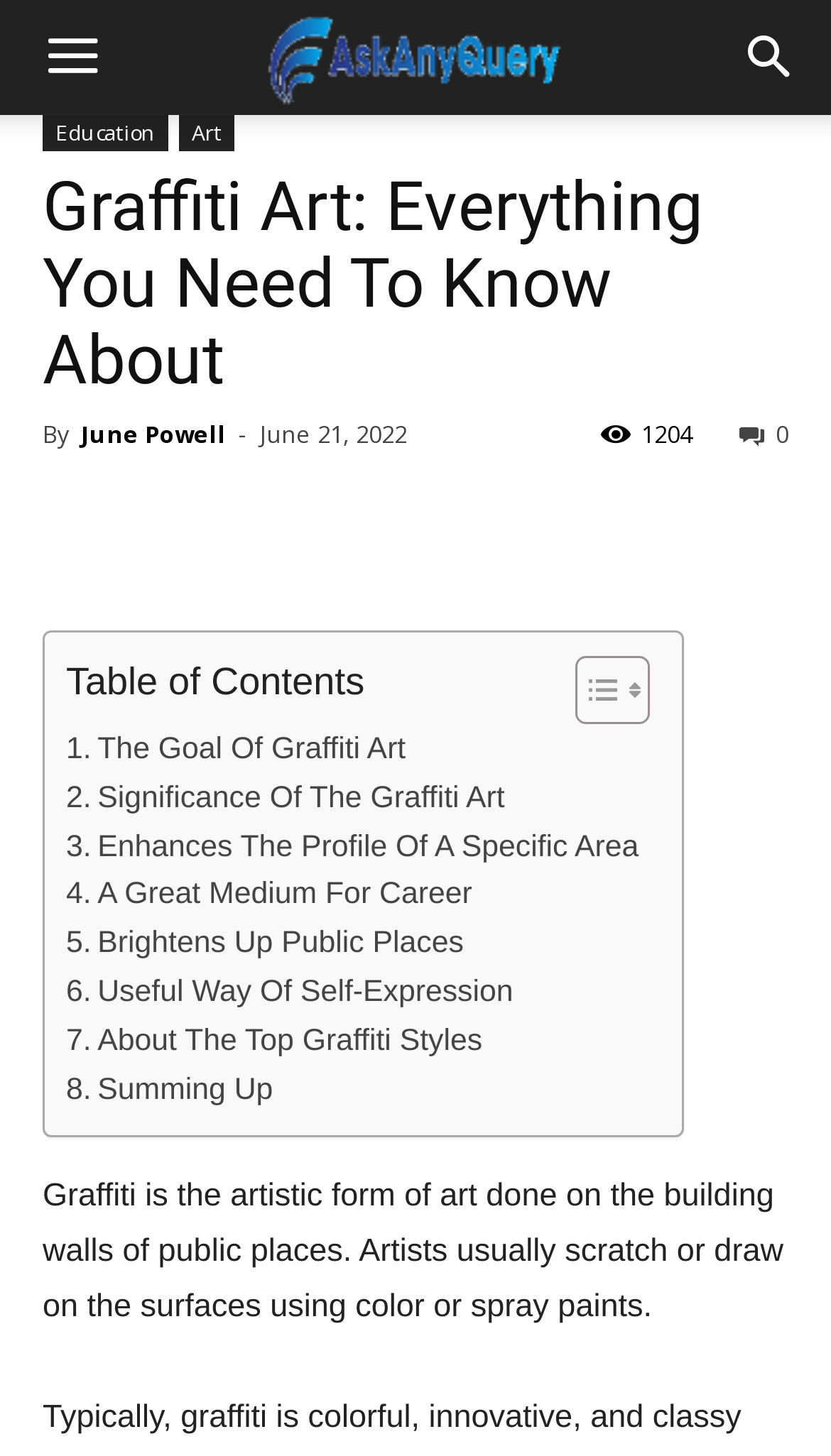Please predict the bounding box coordinates of the element's region where a click is necessary to complete the following instruction: "Read about The Goal Of Graffiti Art". The coordinates should be represented by four float numbers between 0 and 1, i.e., [left, top, right, bottom].

[0.079, 0.499, 0.488, 0.532]